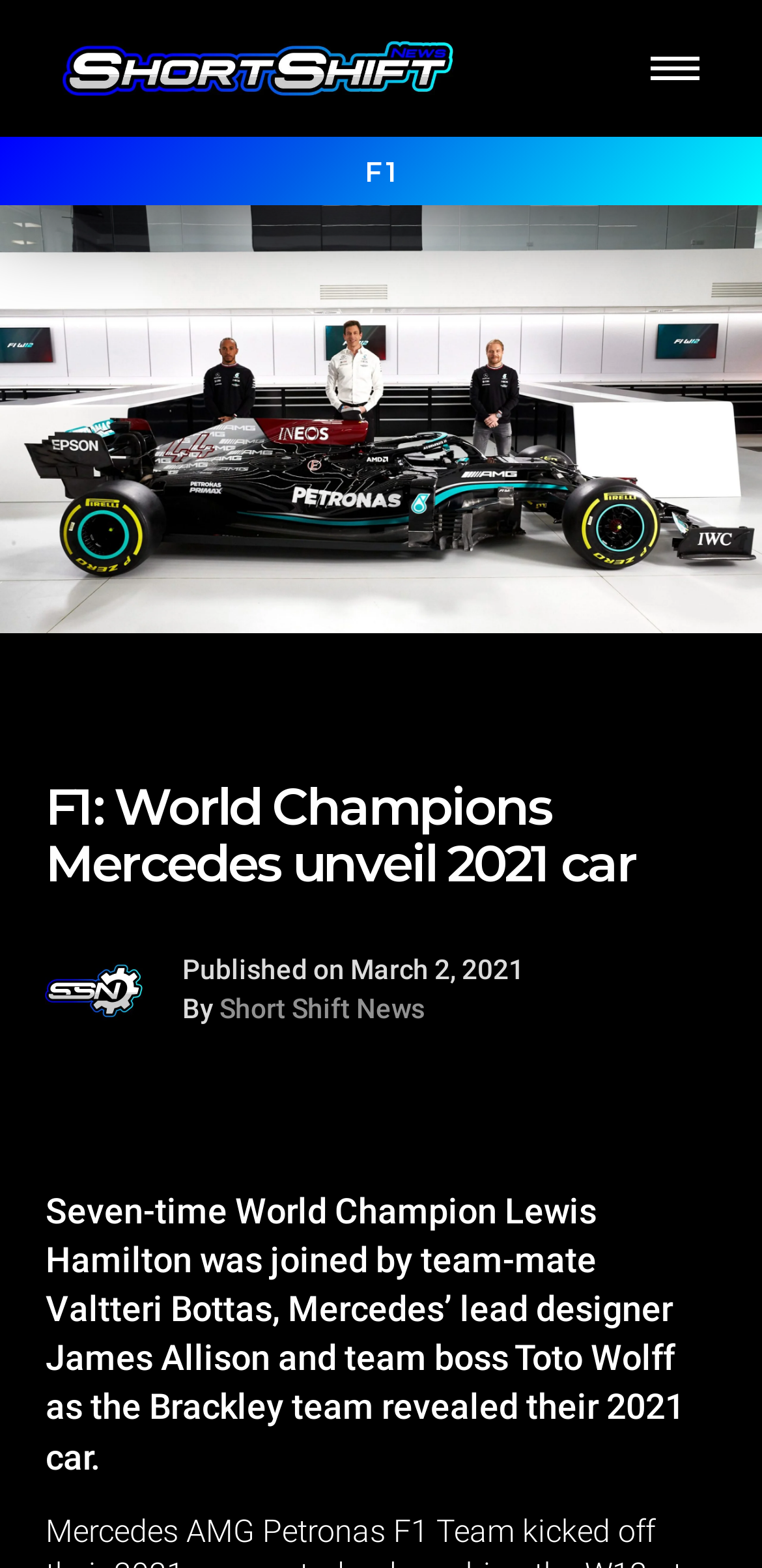Write a detailed summary of the webpage.

The webpage is about the unveiling of Mercedes' 2021 car in the Formula 1 (F1) racing championship. At the top-left corner, there is a small image. Below it, there is a button to toggle off-canvas content, which is currently not expanded. 

On the left side of the page, there is a large image that spans almost the entire height of the page. Above this image, there is a heading that reads "F1". 

On the right side of the page, there is a heading that reads "F1: World Champions Mercedes unveil 2021 car" in a larger font size. Below this heading, there is a smaller image, followed by a line of text that indicates the article was published on March 2, 2021. The author of the article is credited as "Short Shift News". 

Further down the page, there is a heading that summarizes the article, stating that Lewis Hamilton, Valtteri Bottas, James Allison, and Toto Wolff were present at the unveiling of the 2021 car.